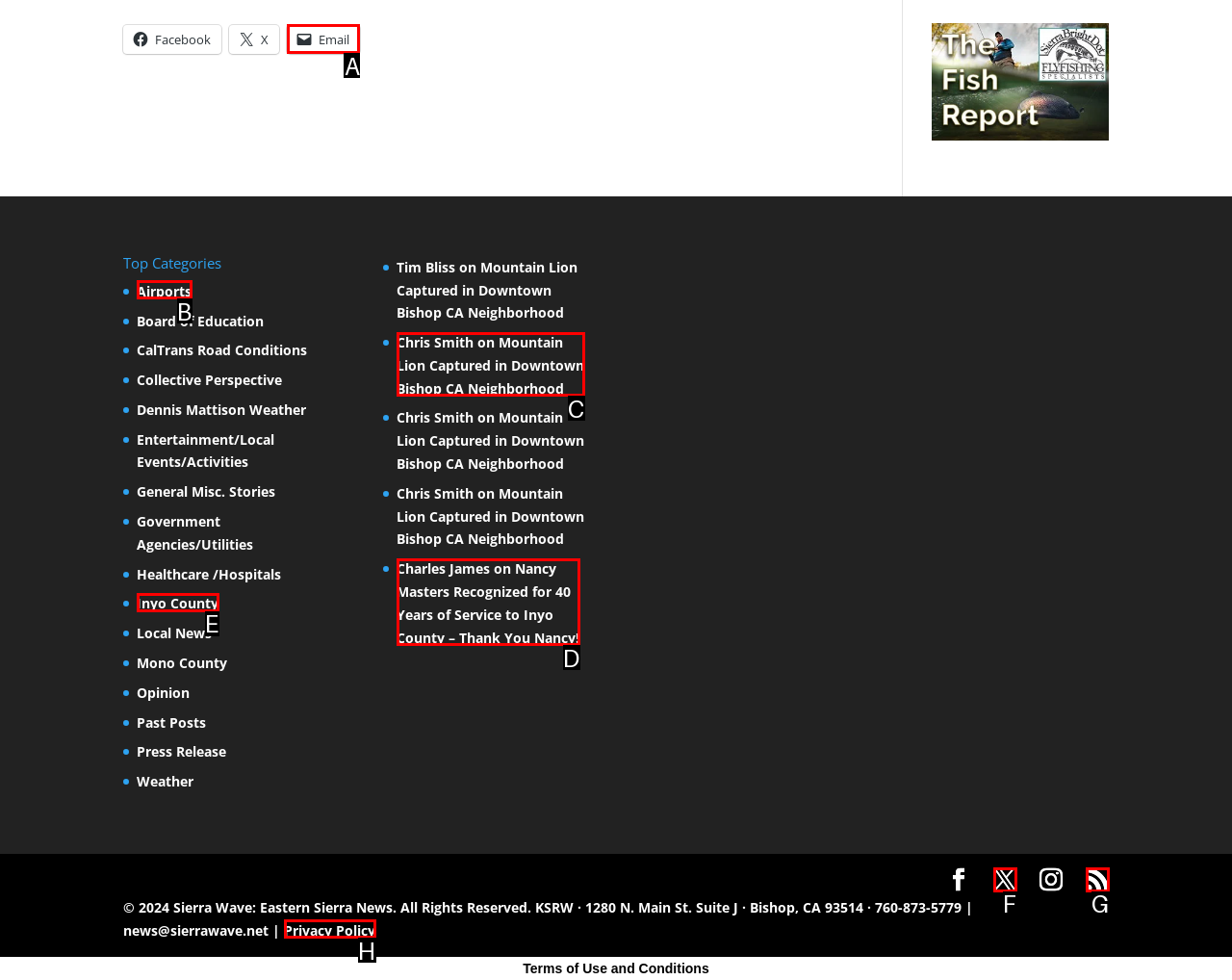Select the correct option from the given choices to perform this task: Contact via email. Provide the letter of that option.

A